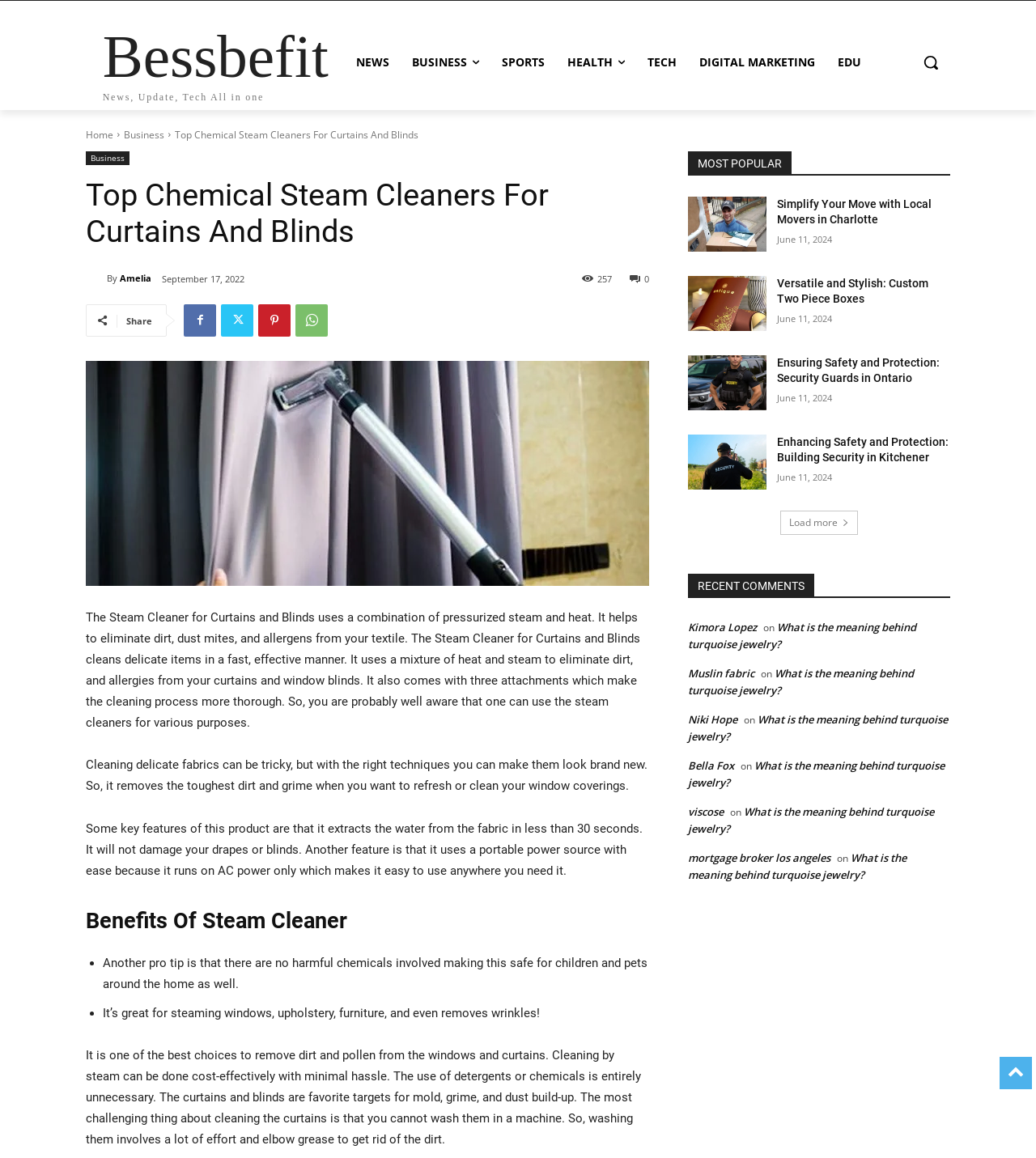Could you determine the bounding box coordinates of the clickable element to complete the instruction: "Click on the 'Search' button"? Provide the coordinates as four float numbers between 0 and 1, i.e., [left, top, right, bottom].

[0.88, 0.037, 0.917, 0.071]